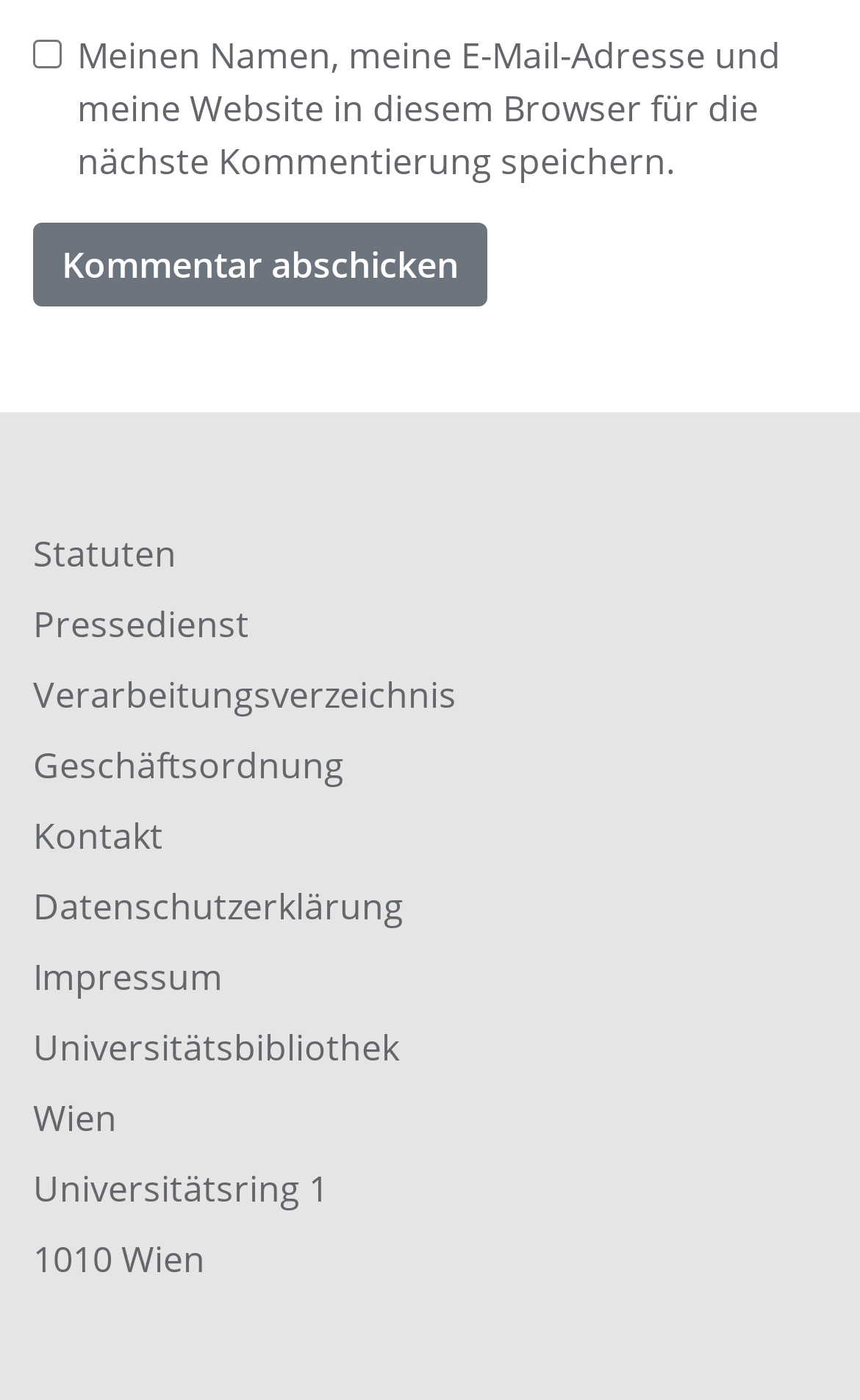Please provide the bounding box coordinates for the UI element as described: "Geschäftsordnung". The coordinates must be four floats between 0 and 1, represented as [left, top, right, bottom].

[0.038, 0.521, 0.469, 0.572]